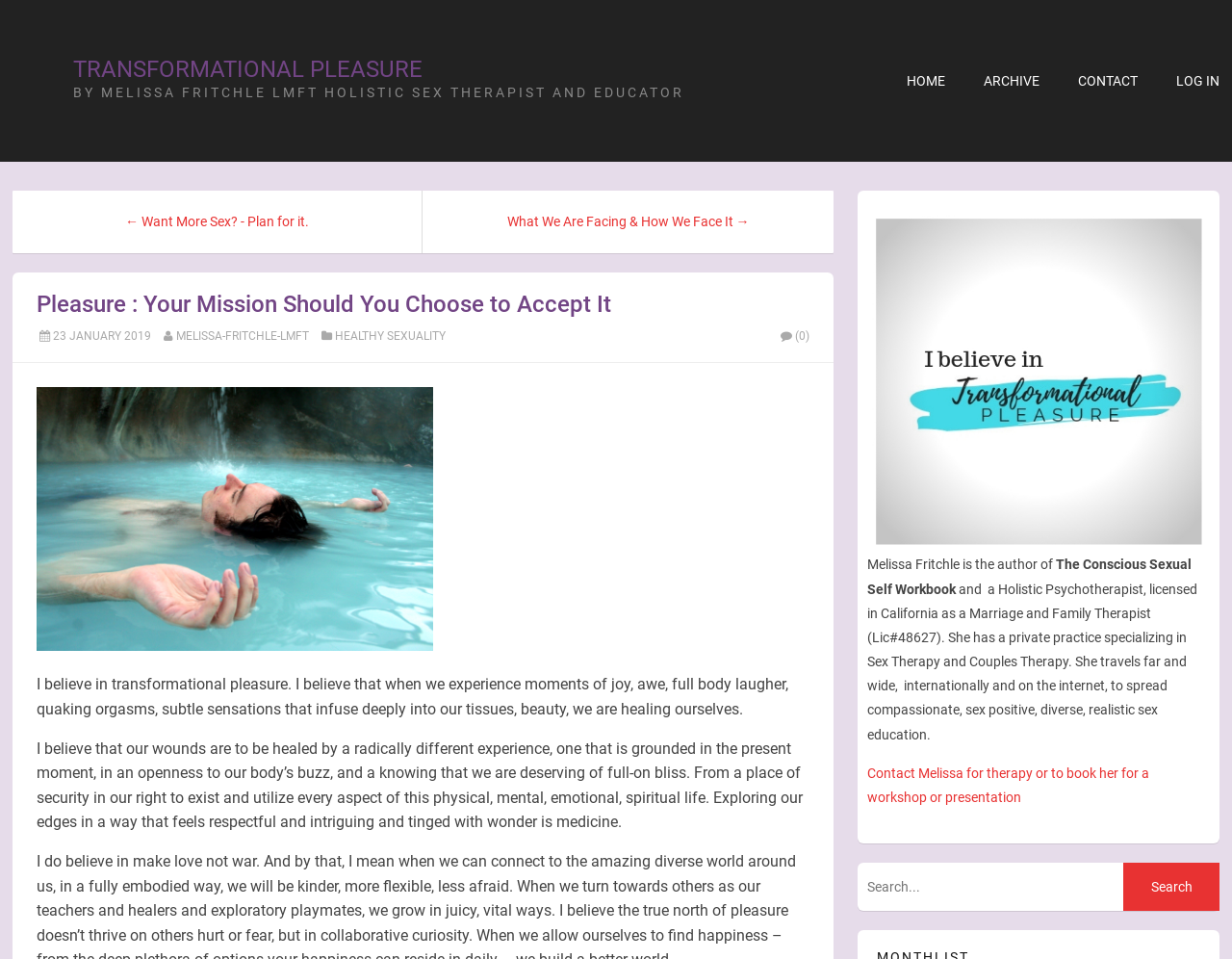Find the bounding box coordinates of the element you need to click on to perform this action: 'Click on the 'LOG IN' link'. The coordinates should be represented by four float values between 0 and 1, in the format [left, top, right, bottom].

[0.955, 0.076, 0.99, 0.092]